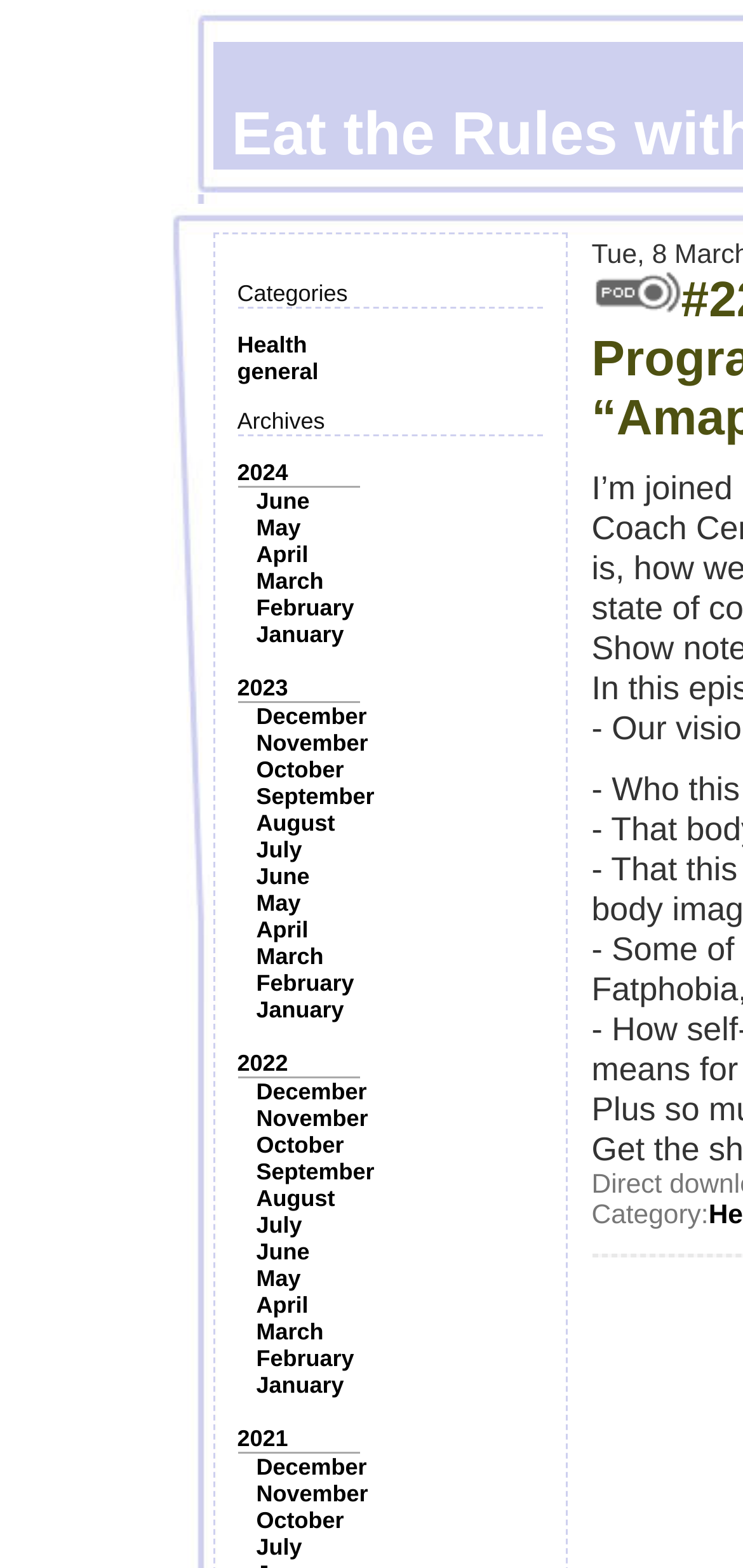Given the description "October", determine the bounding box of the corresponding UI element.

[0.345, 0.722, 0.463, 0.739]